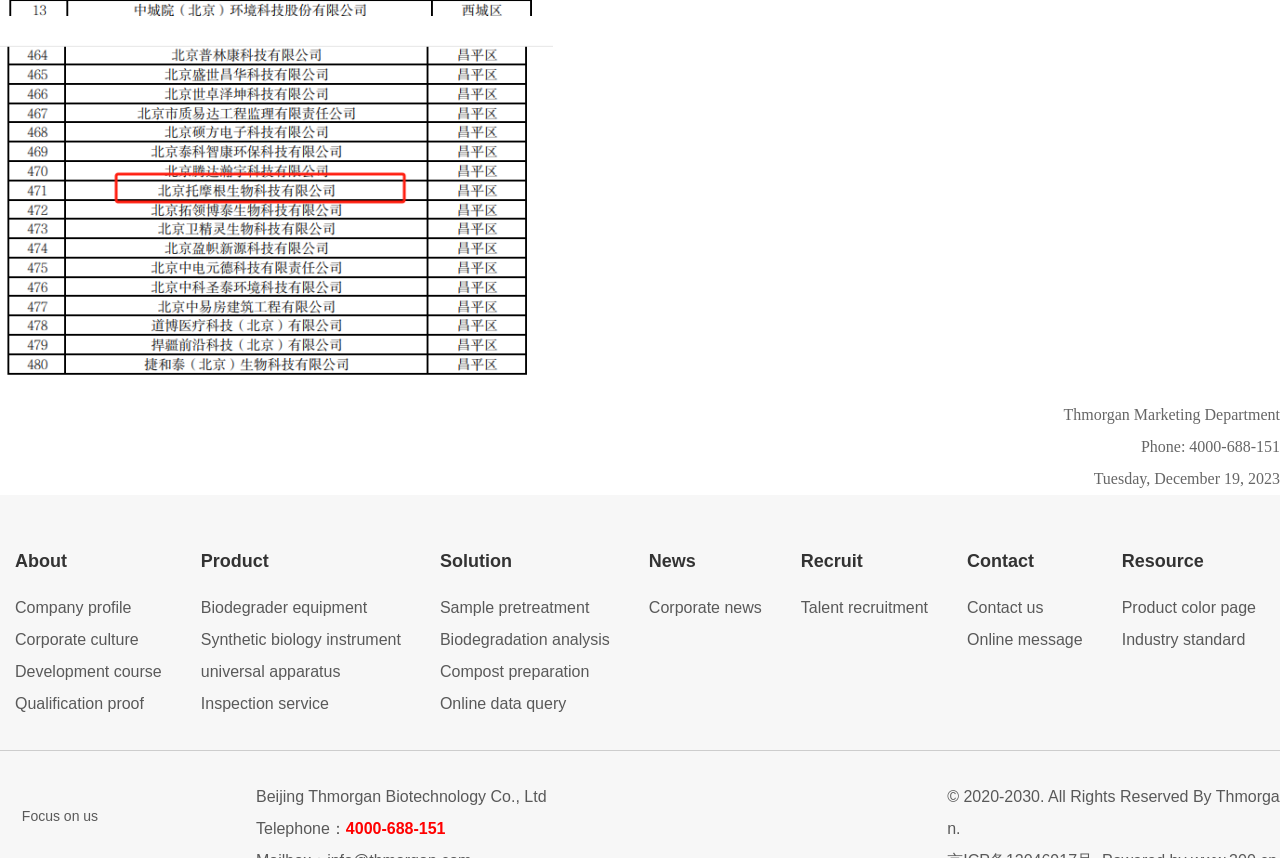What is the date?
Please answer the question as detailed as possible based on the image.

I found the date by looking at the StaticText element with the text 'Tuesday, December 19, 2023' which is located at the top of the webpage.